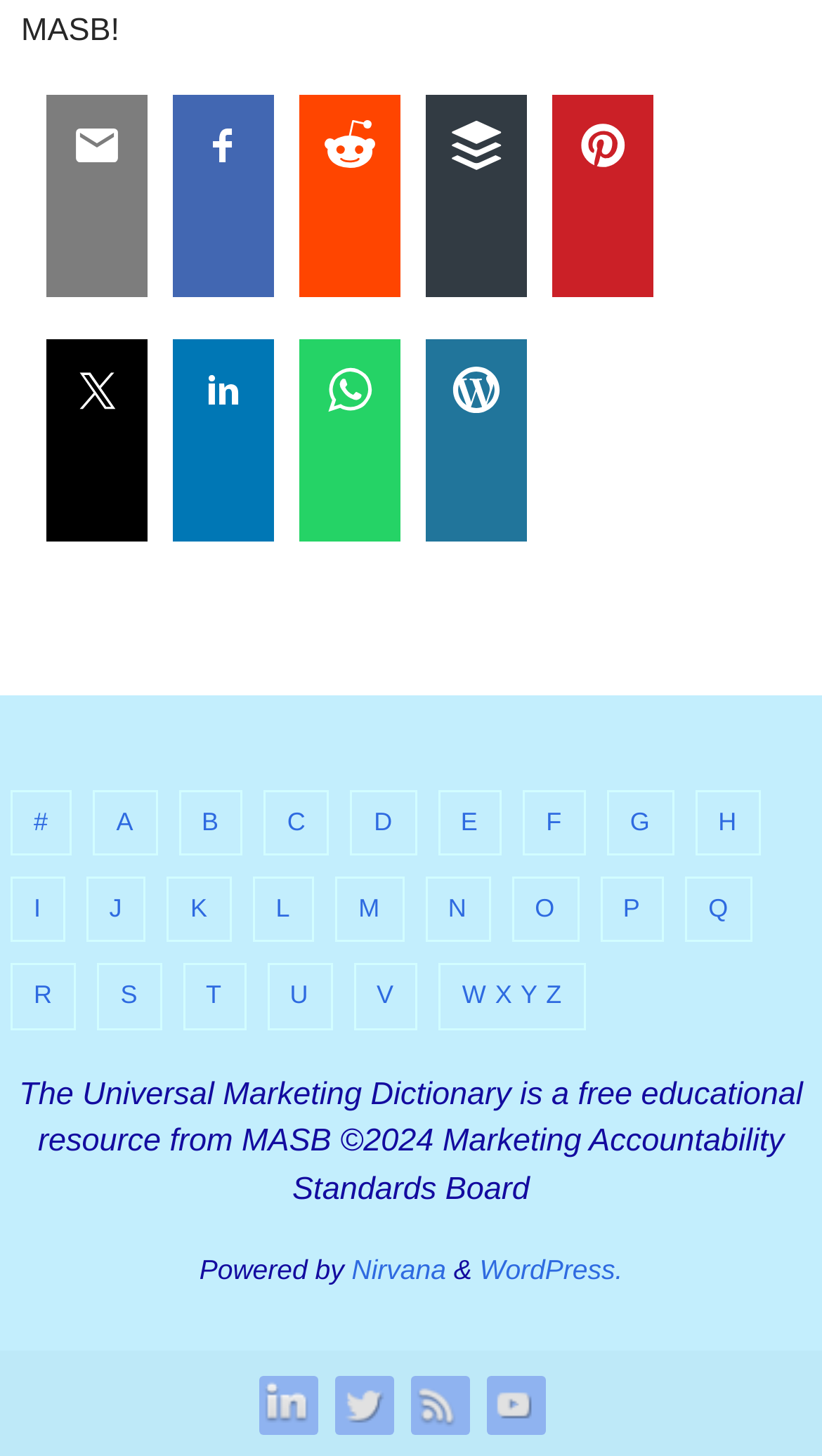Please find the bounding box coordinates for the clickable element needed to perform this instruction: "Click the link labeled 'A'".

[0.116, 0.544, 0.189, 0.587]